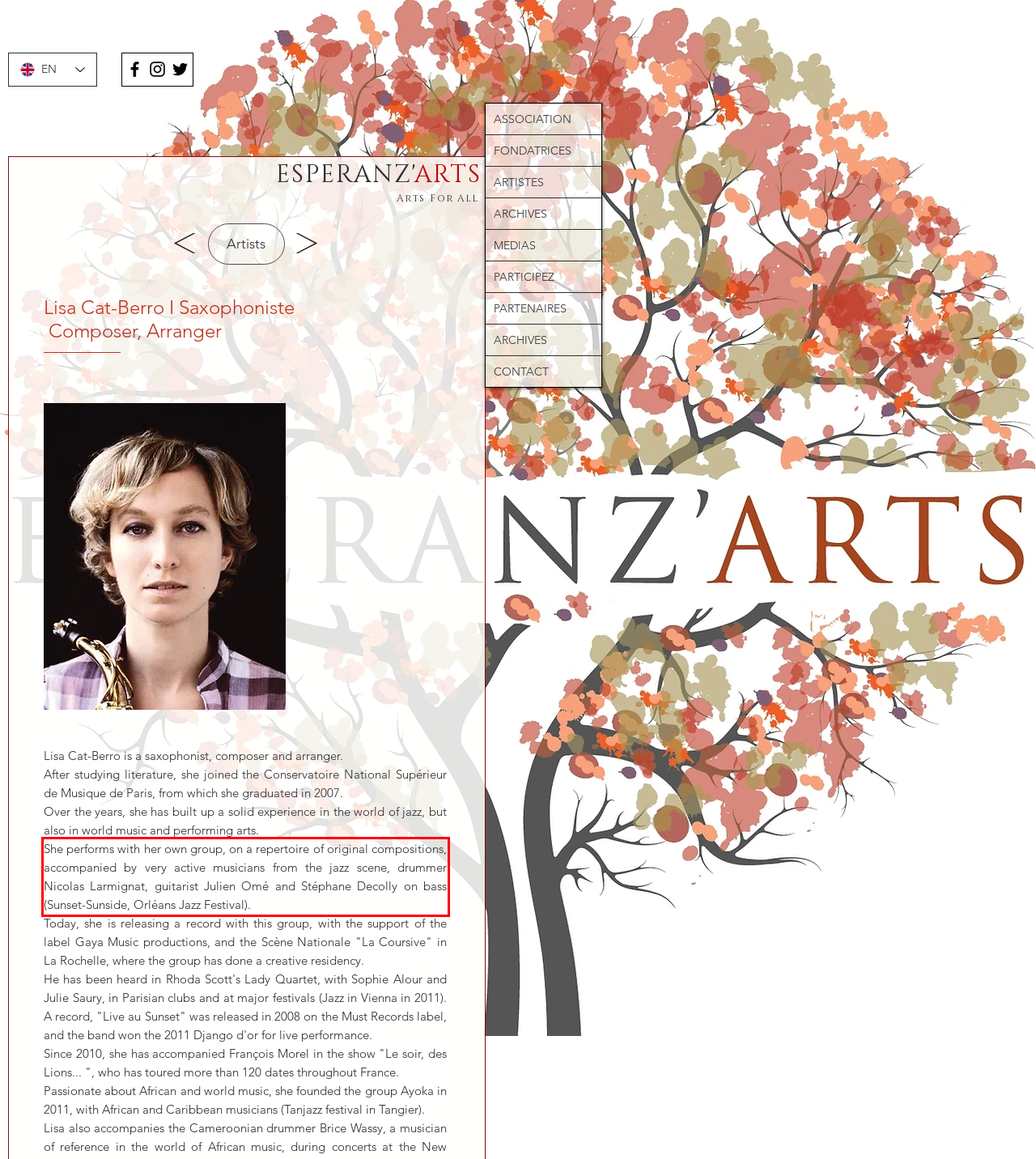Look at the webpage screenshot and recognize the text inside the red bounding box.

She performs with her own group, on a repertoire of original compositions, accompanied by very active musicians from the jazz scene, drummer Nicolas Larmignat, guitarist Julien Omé and Stéphane Decolly on bass (Sunset-Sunside, Orléans Jazz Festival).